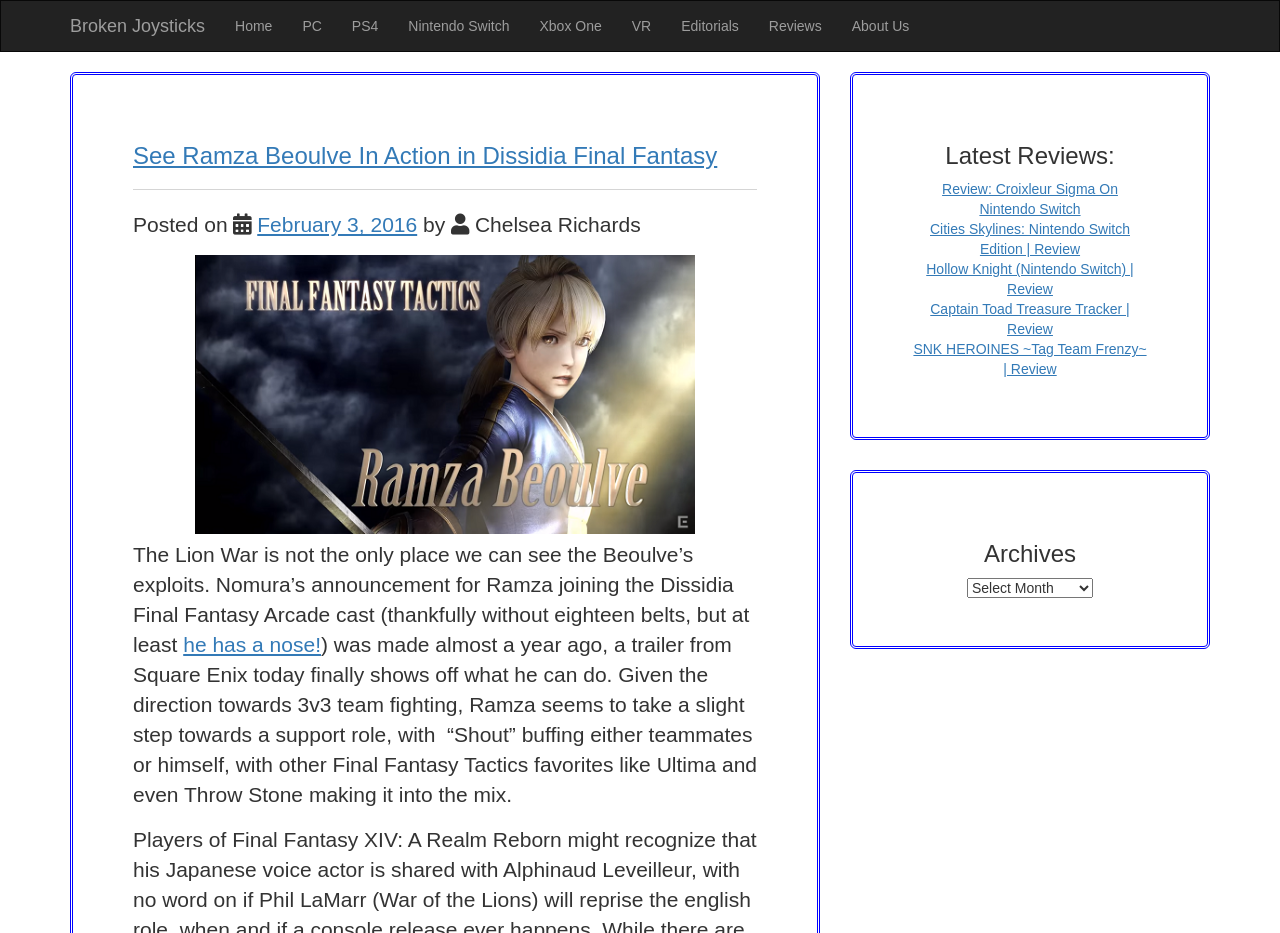Using the provided element description, identify the bounding box coordinates as (top-left x, top-left y, bottom-right x, bottom-right y). Ensure all values are between 0 and 1. Description: Reviews

[0.589, 0.001, 0.654, 0.055]